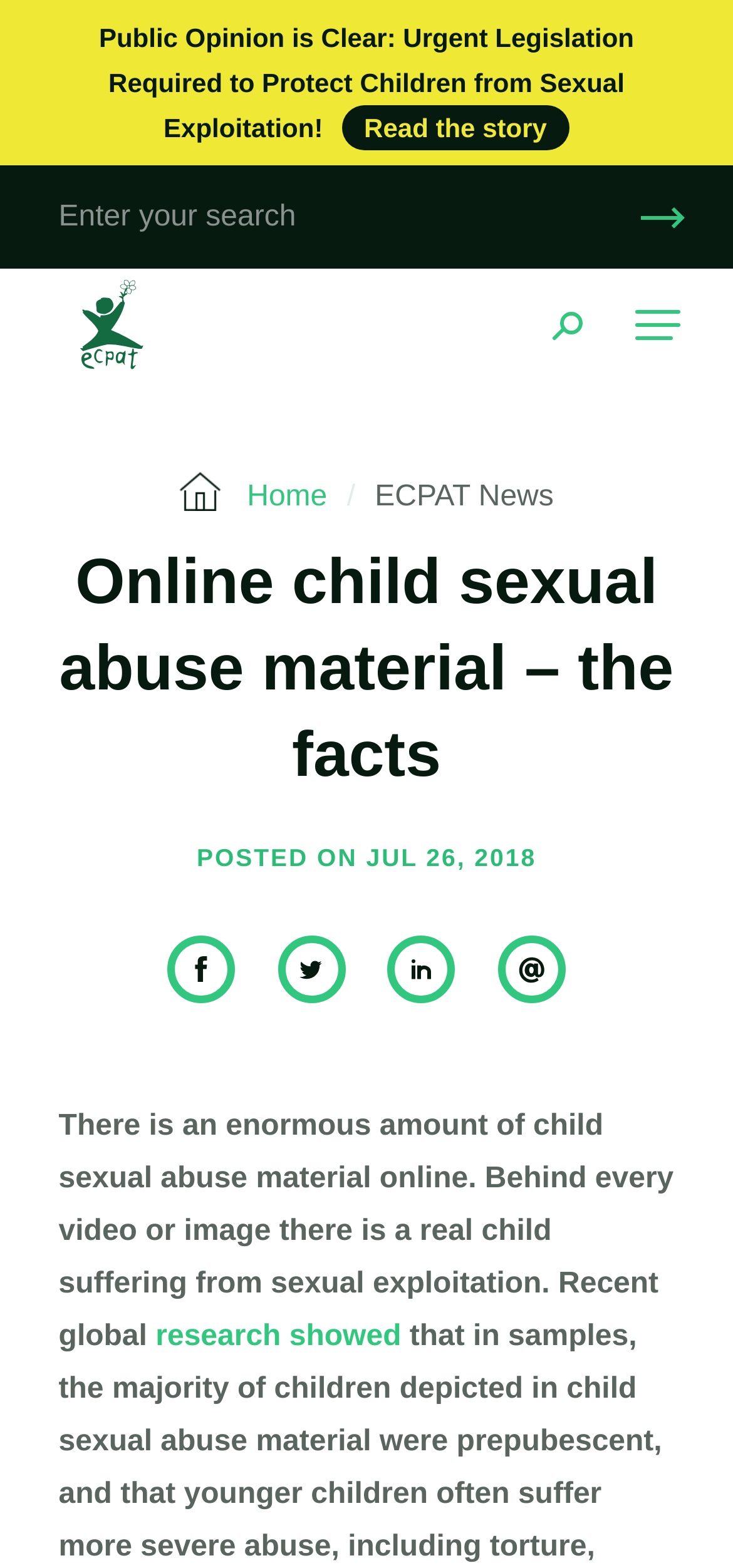What is the topic of the article on the webpage?
Please use the image to provide an in-depth answer to the question.

The topic of the article is mentioned in the heading 'Online child sexual abuse material – the facts' which is located at the top of the webpage, below the navigation menu.